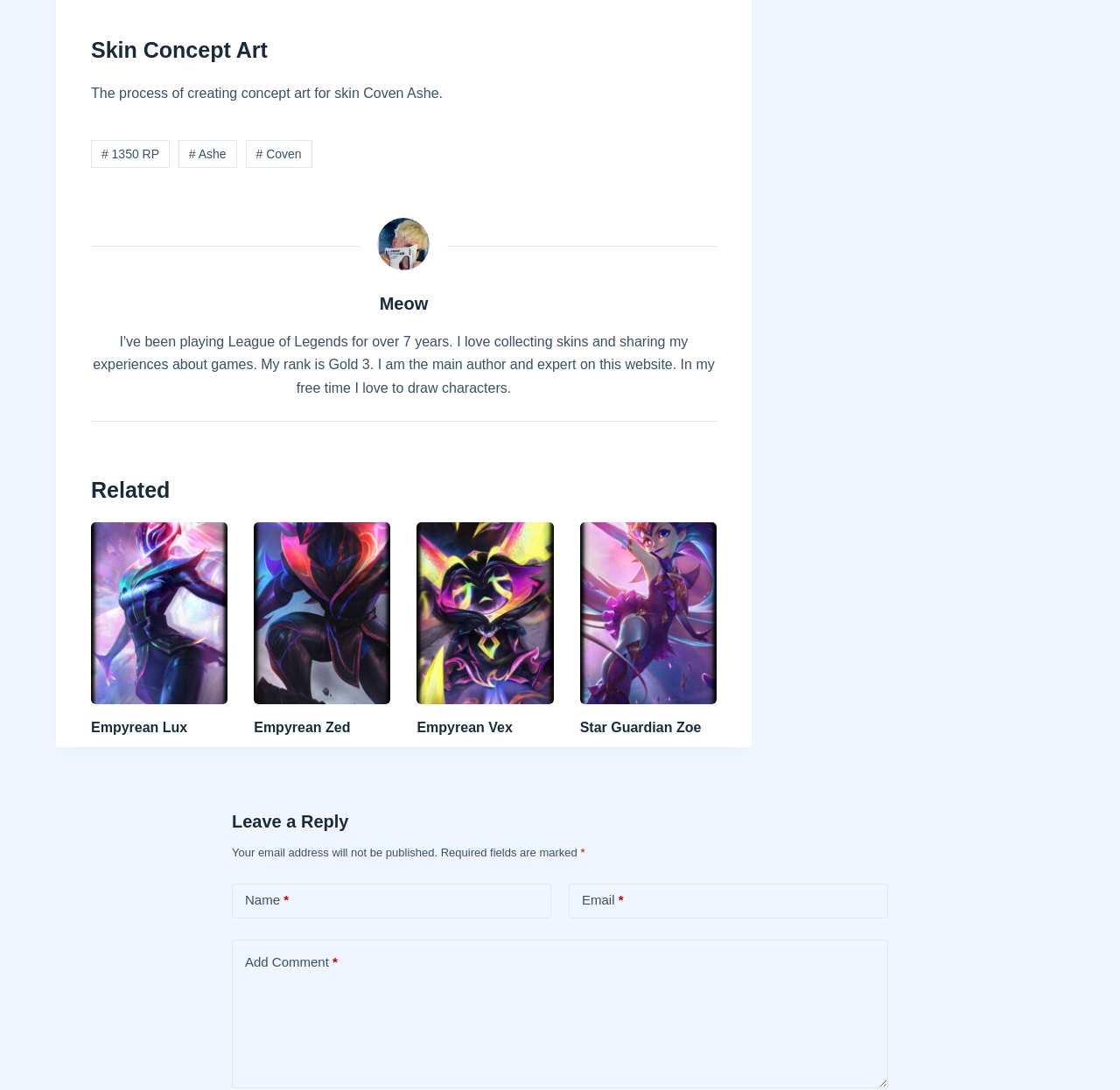Give a short answer to this question using one word or a phrase:
What are the related skins?

Empyrean Lux, Empyrean Zed, Empyrean Vex, Star Guardian Zoe